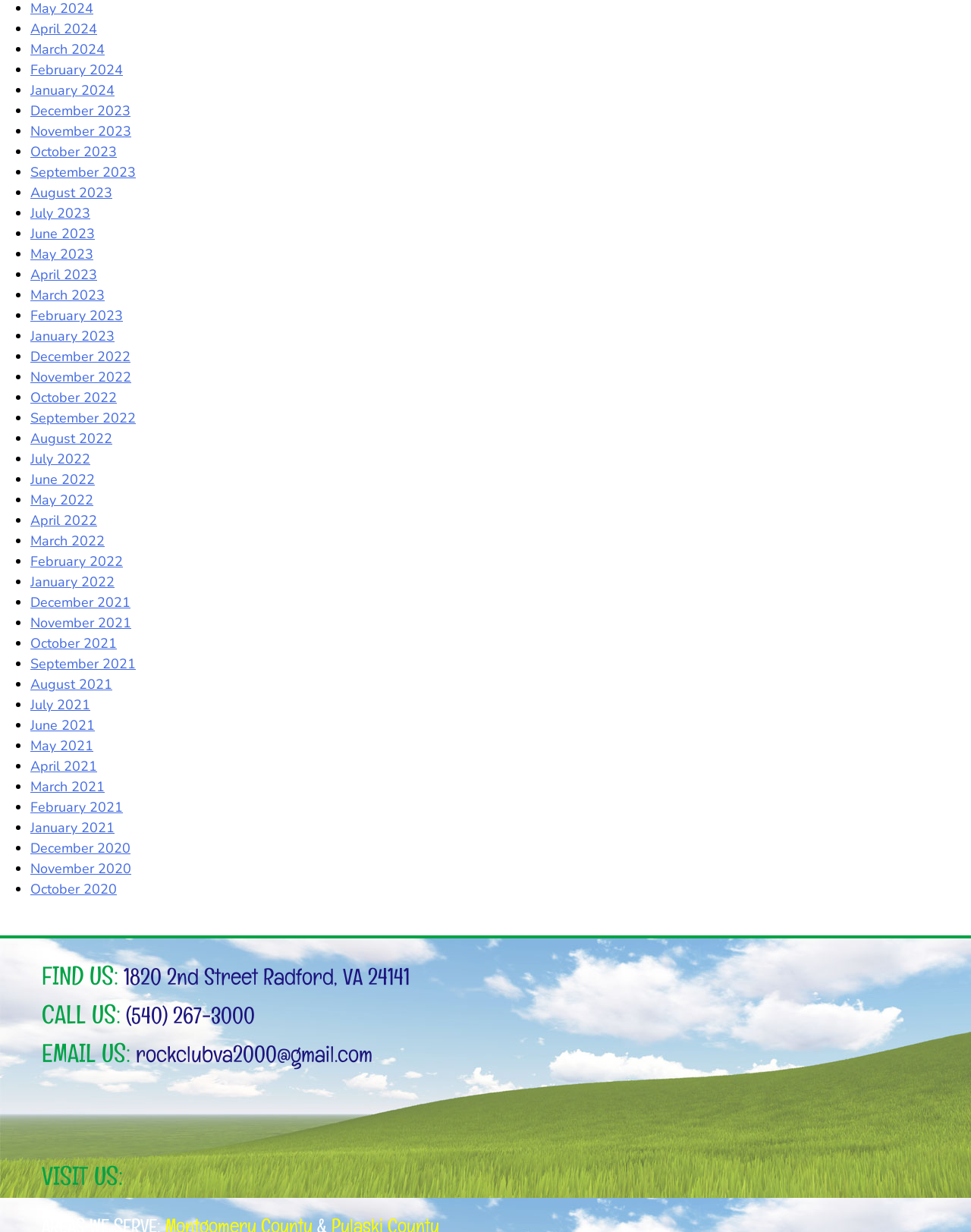Determine the bounding box coordinates for the region that must be clicked to execute the following instruction: "Select February 2024".

[0.031, 0.049, 0.127, 0.064]